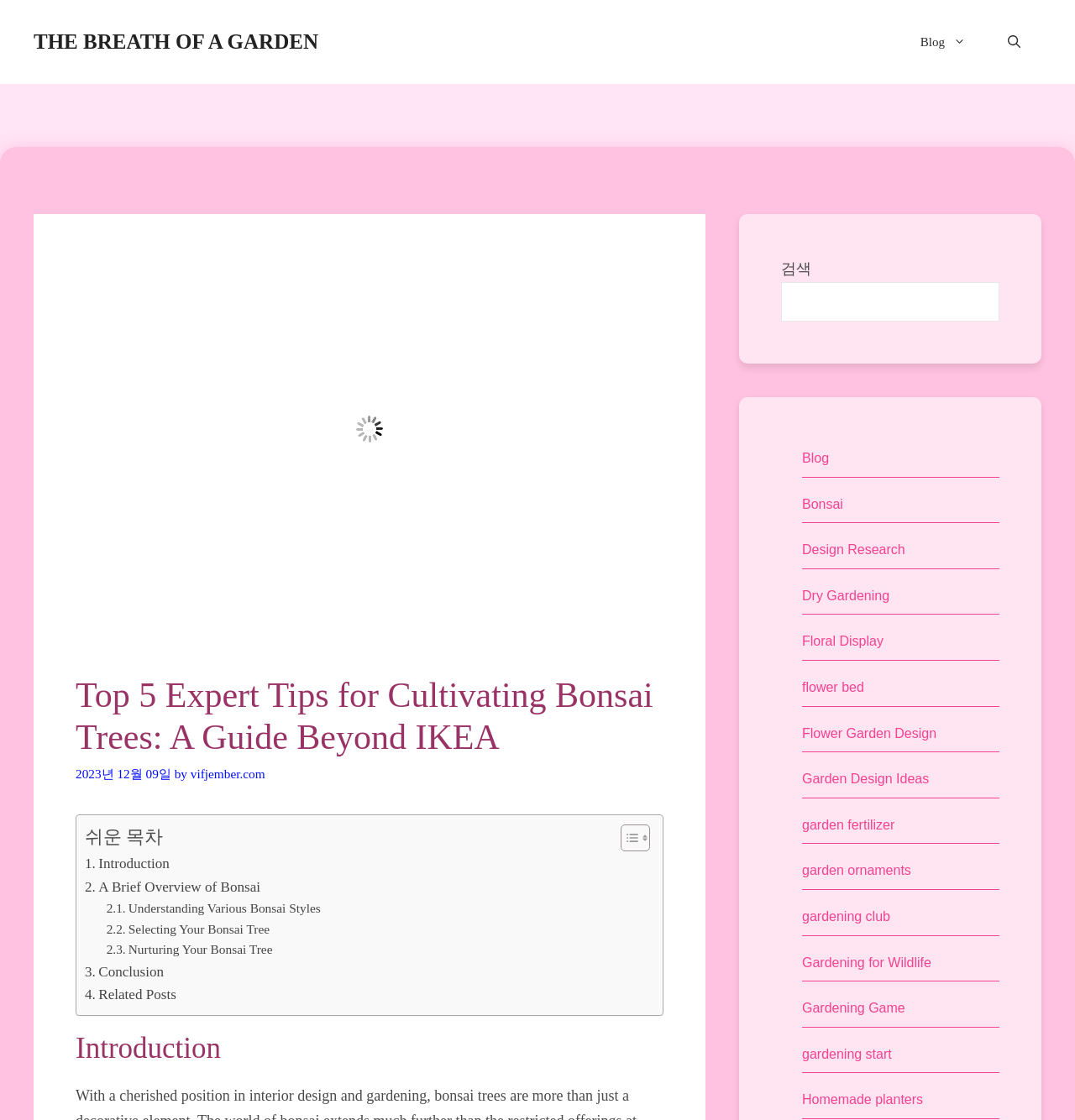Locate the bounding box coordinates of the UI element described by: "Grape". Provide the coordinates as four float numbers between 0 and 1, formatted as [left, top, right, bottom].

None